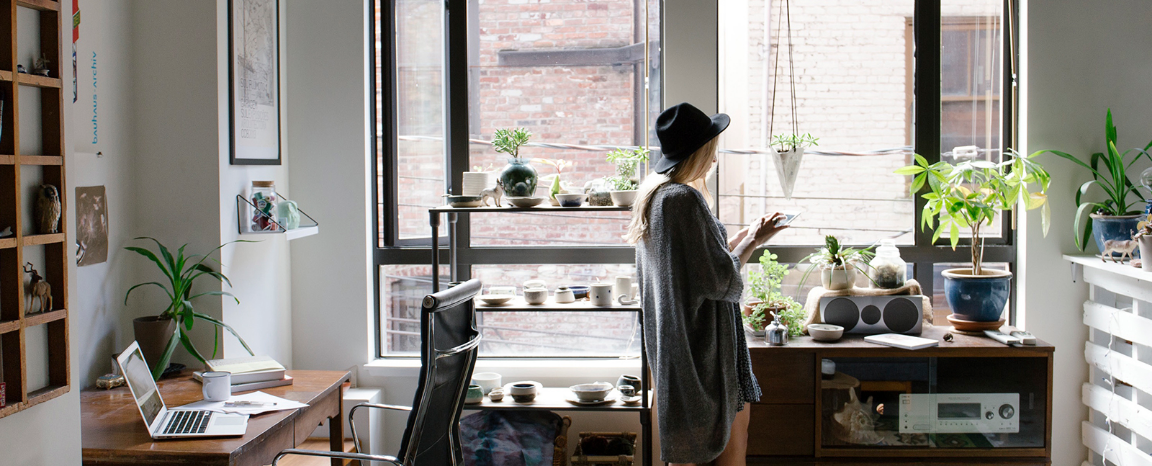Using the information in the image, could you please answer the following question in detail:
What is on the window sill?

According to the caption, the window sill has lush green plants, which add to the natural and artistic ambiance of the room.